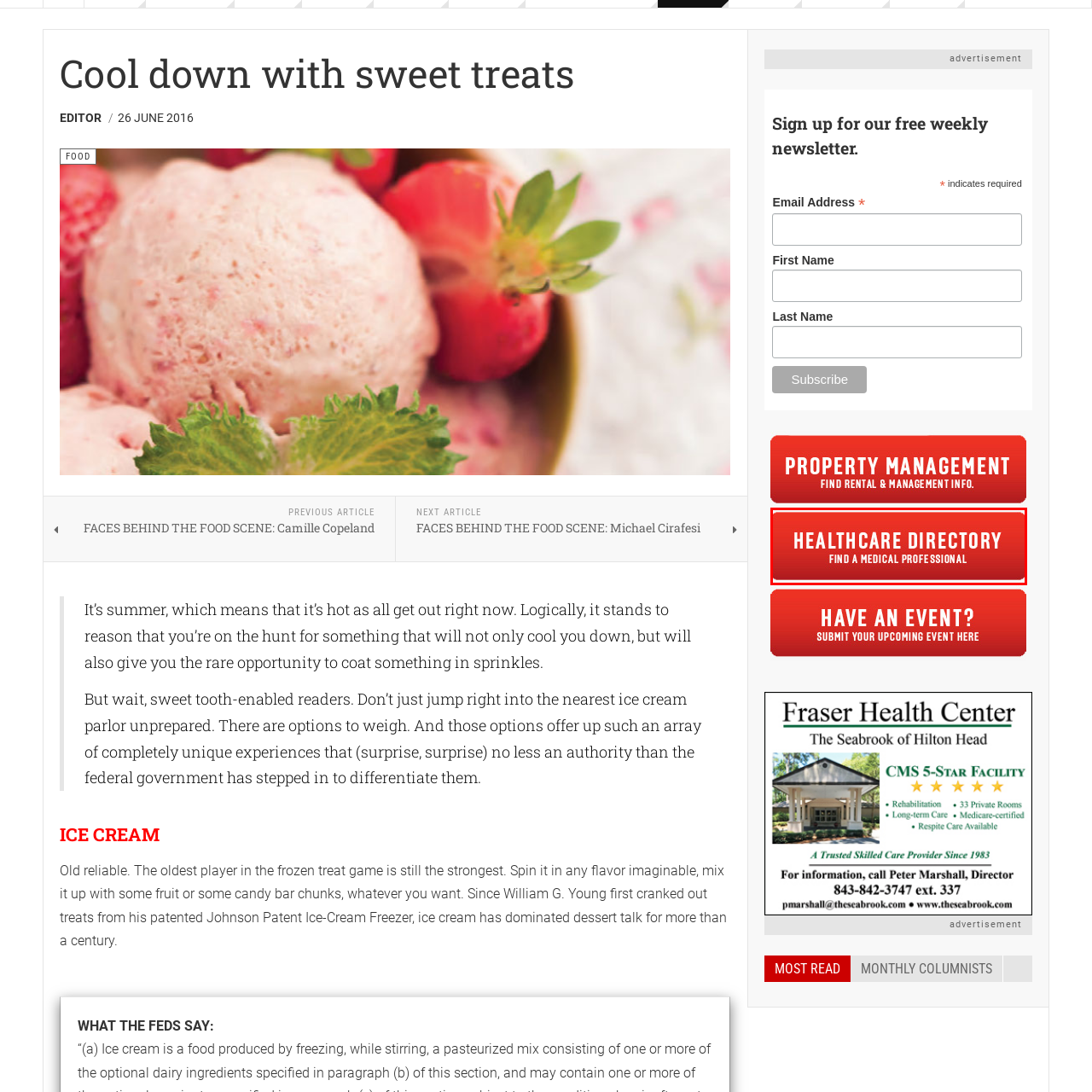Generate an elaborate caption for the image highlighted within the red boundary.

The image features a vibrant red button labeled "HEALTHCARE DIRECTORY," inviting users to access a comprehensive resource for finding medical professionals. This call-to-action is designed to stand out prominently on the page, encouraging visitors to explore available healthcare services. The button’s bold design and clear wording aim to enhance user experience by making the search for medical assistance straightforward and accessible.